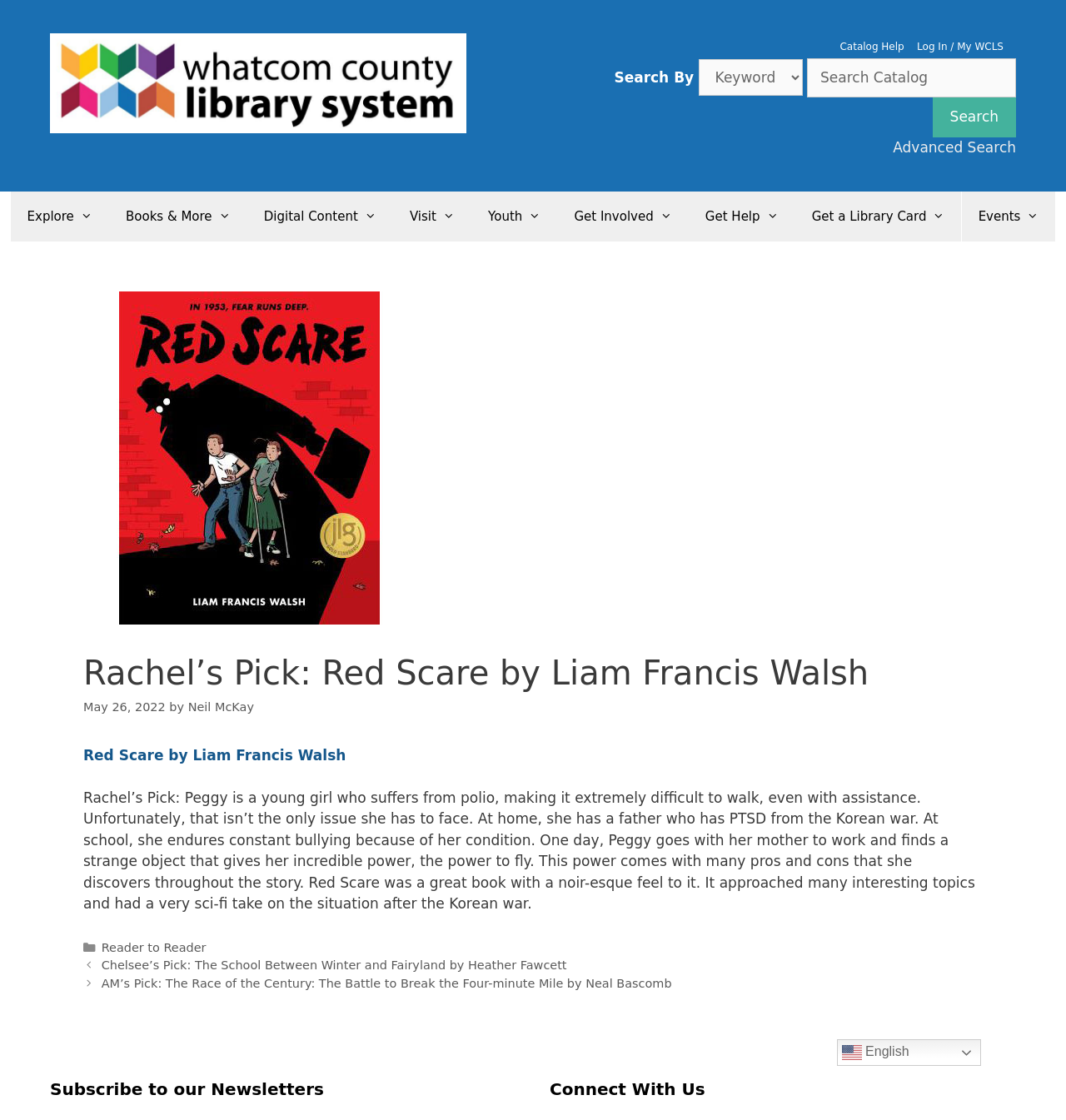What is the name of the library system?
Answer with a single word or phrase, using the screenshot for reference.

Whatcom County Library System